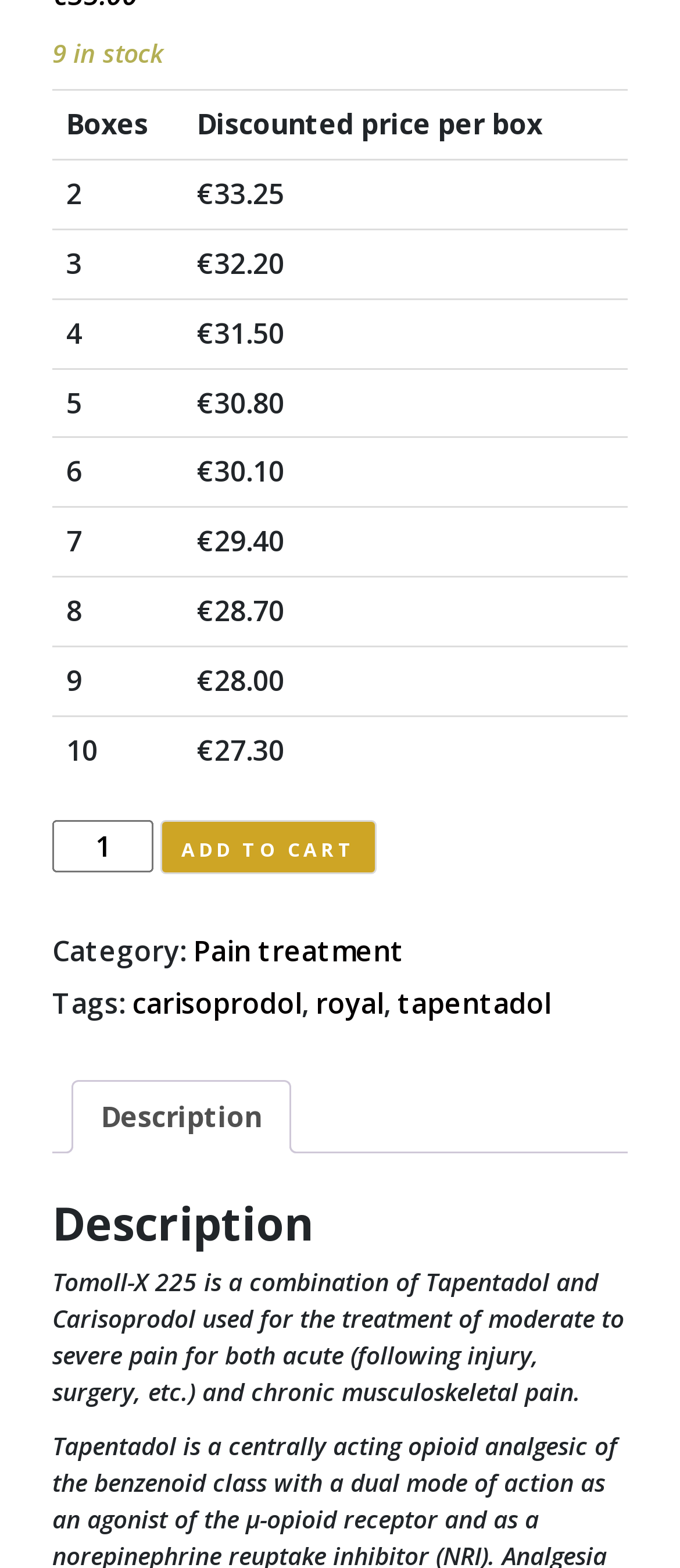What is the expiration date of the product?
Answer the question using a single word or phrase, according to the image.

02/2025